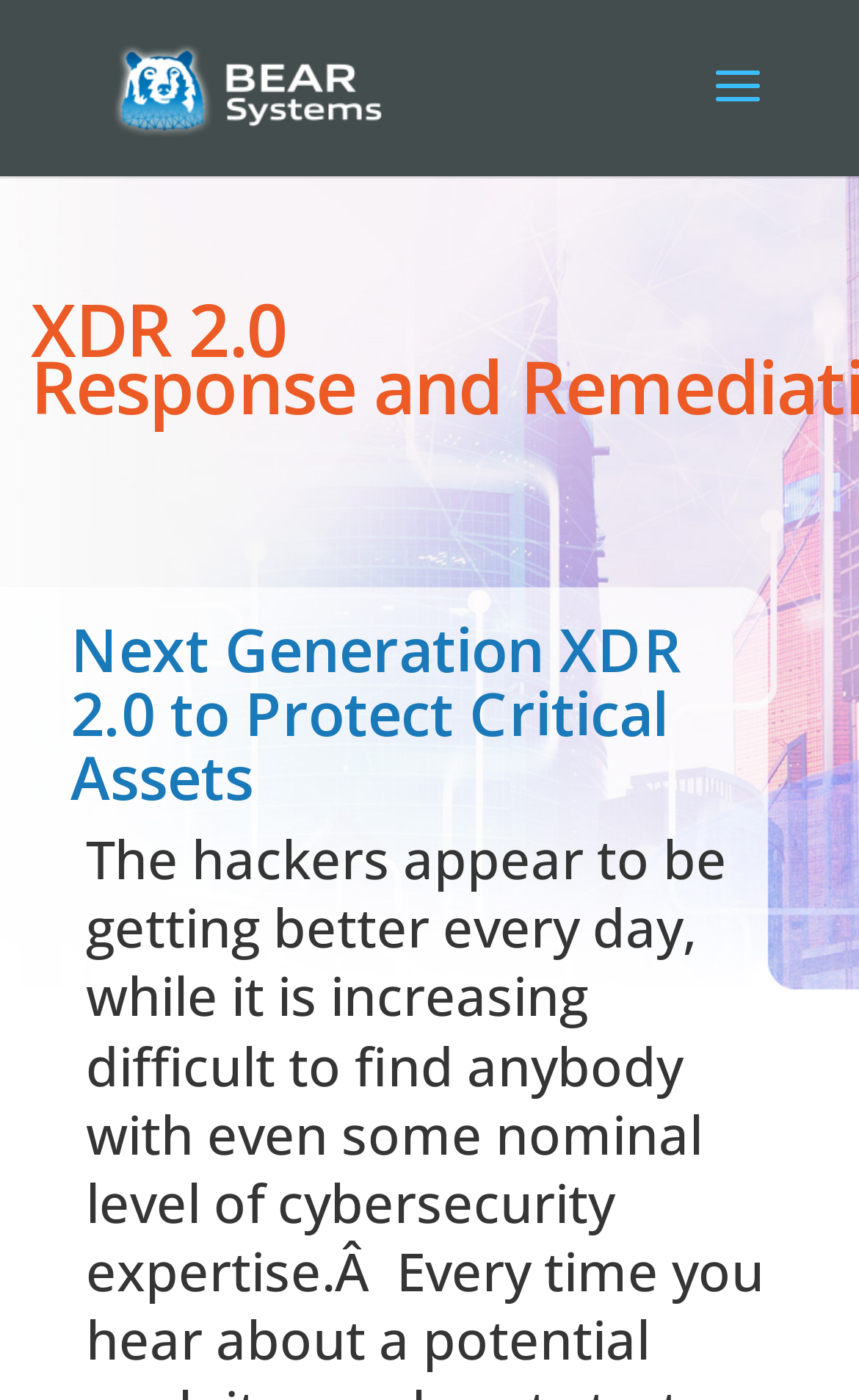Provide a brief response in the form of a single word or phrase:
What is the purpose of the webpage?

To inform about industry protection